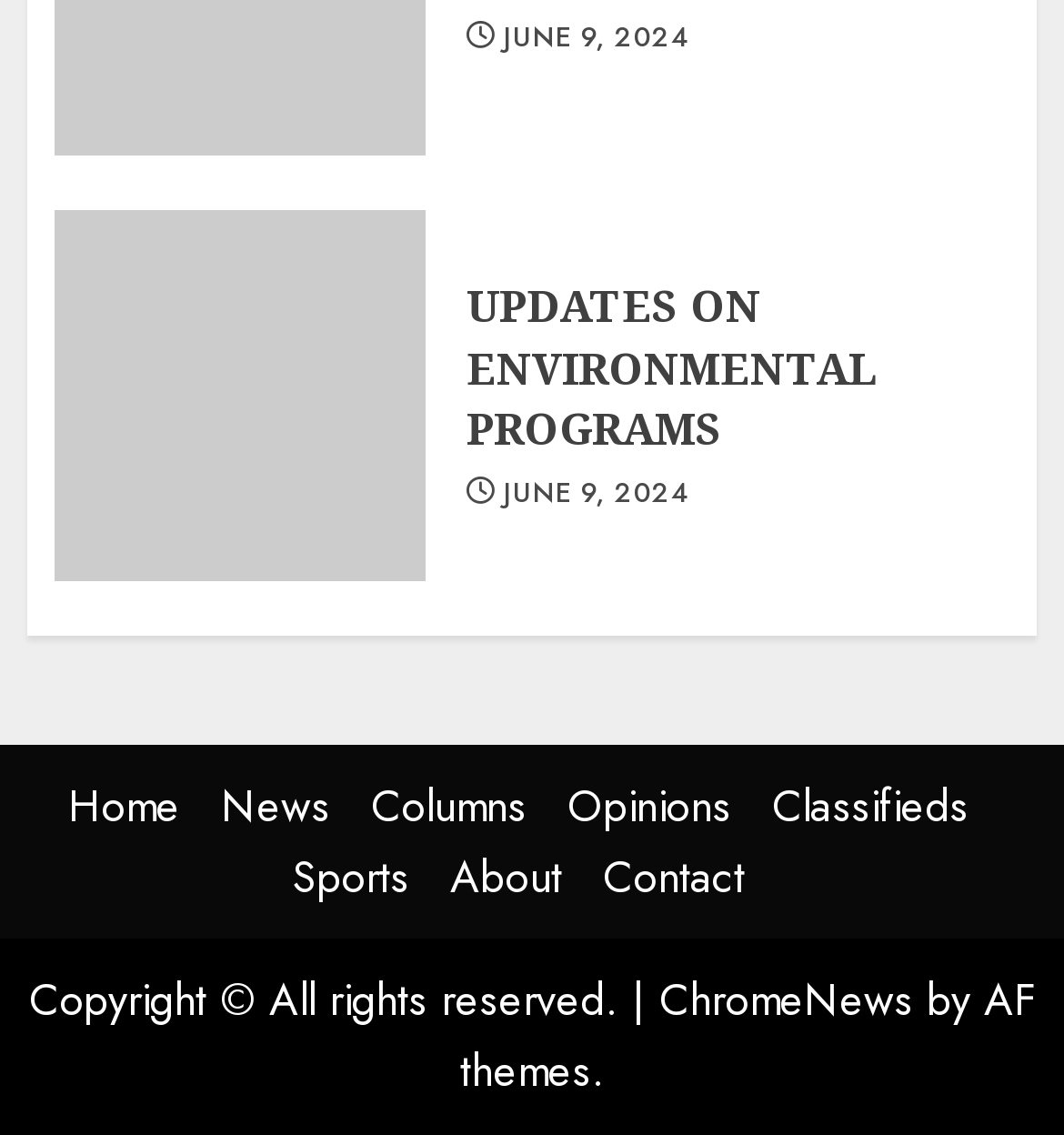Locate the bounding box coordinates of the element that should be clicked to fulfill the instruction: "read opinions".

[0.533, 0.683, 0.687, 0.739]